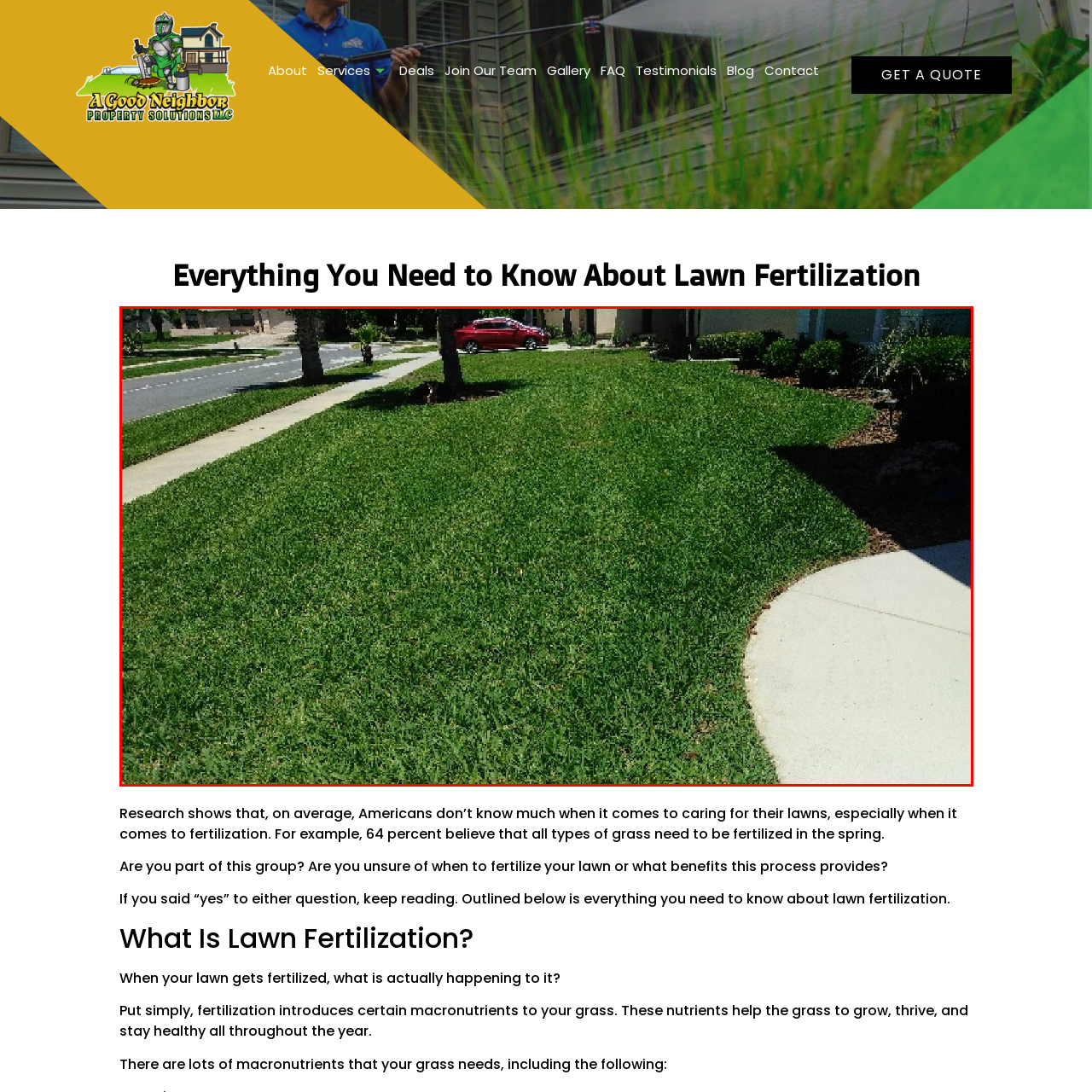Please concentrate on the part of the image enclosed by the red bounding box and answer the following question in detail using the information visible: What is the condition of the grass in the lawn?

The image showcases a vibrant, well-maintained lawn characterized by lush green grass that demonstrates healthy growth and proper care, indicating effective fertilization practices.